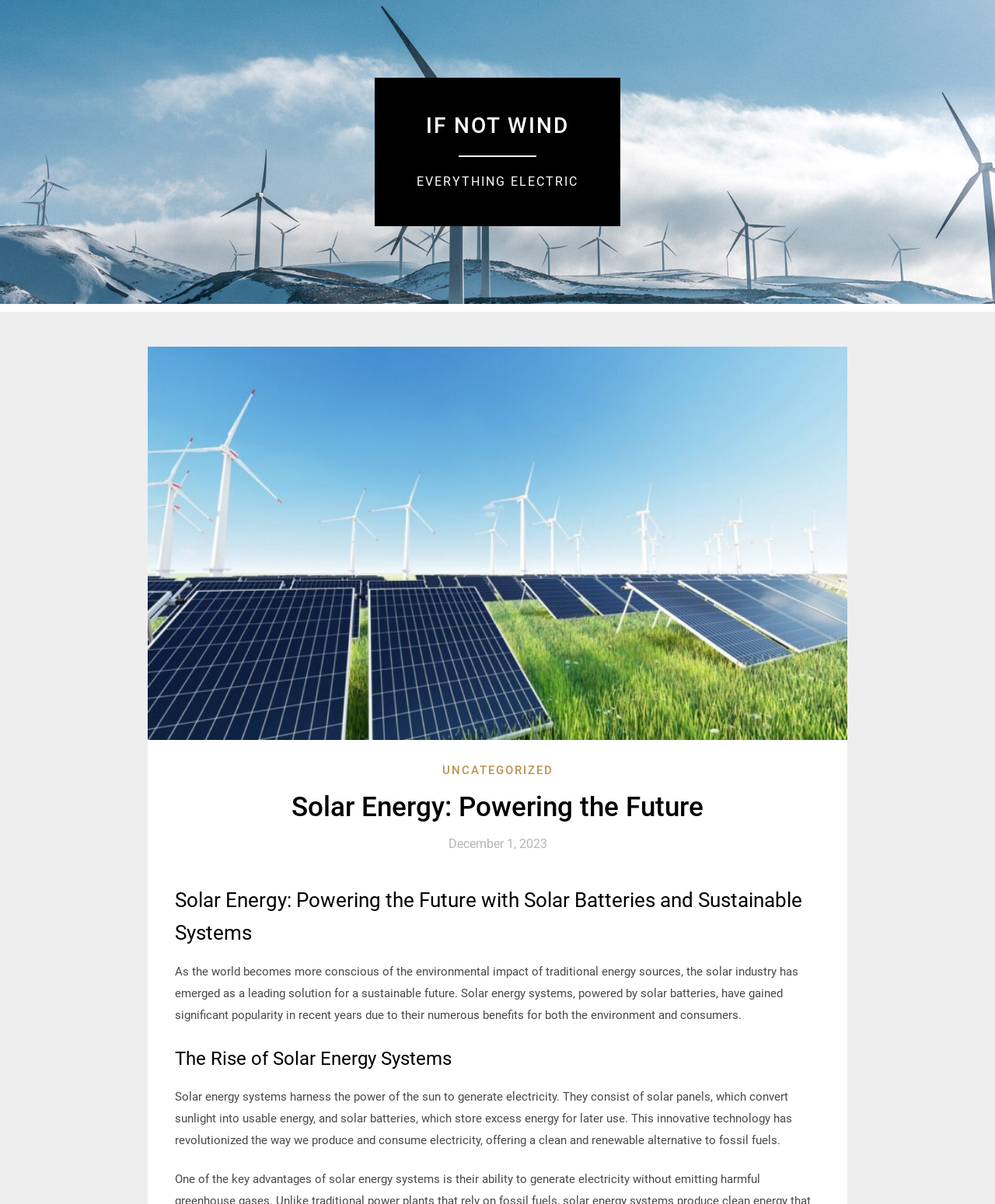Show the bounding box coordinates for the HTML element as described: "If Not Wind Everything Electric".

[0.377, 0.146, 0.623, 0.157]